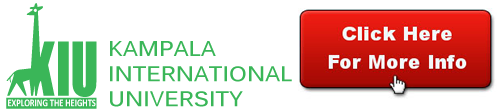Answer briefly with one word or phrase:
What is the color of the button?

red